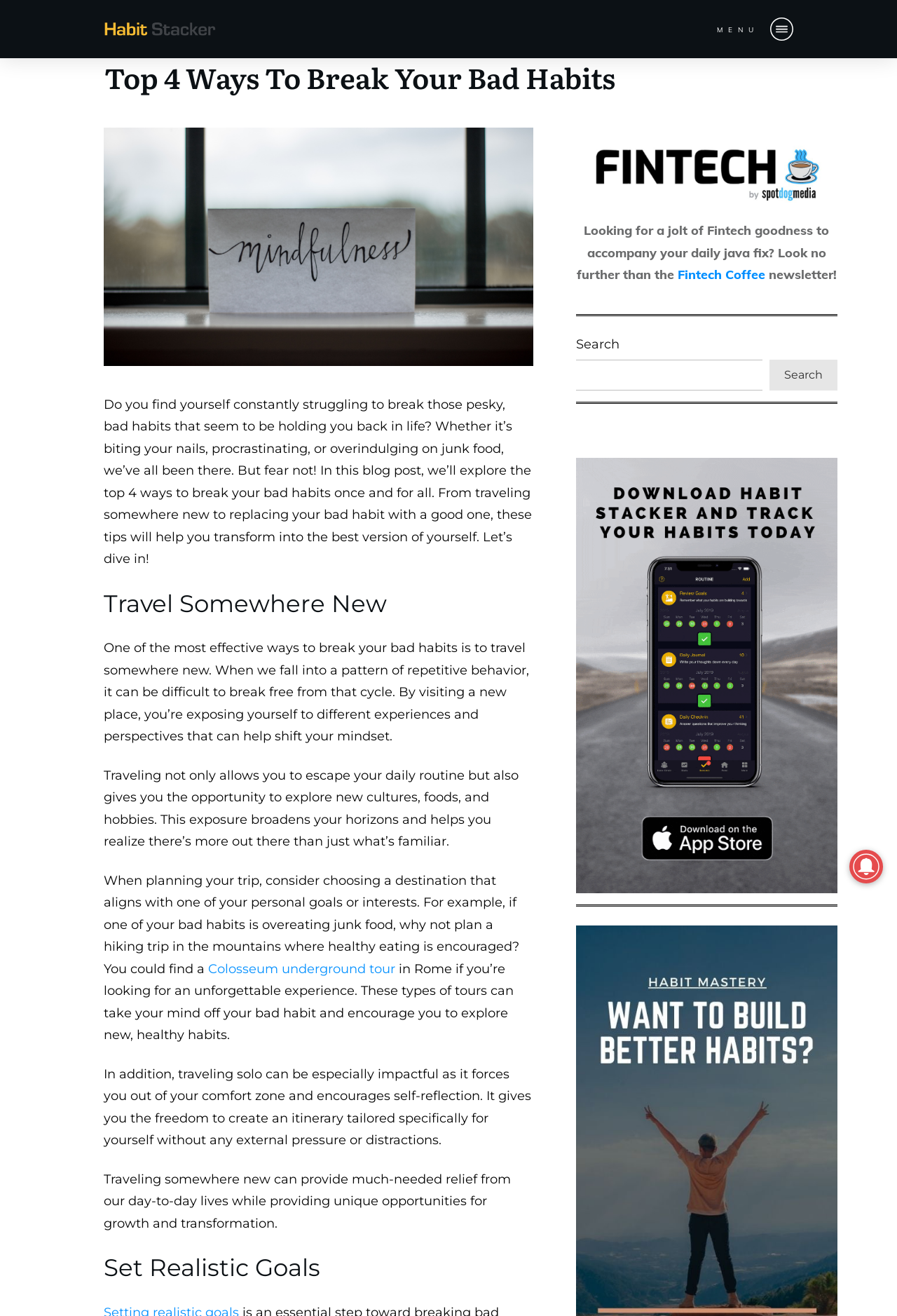Locate the bounding box coordinates of the region to be clicked to comply with the following instruction: "Click on the 'MENU' link". The coordinates must be four float numbers between 0 and 1, in the form [left, top, right, bottom].

[0.799, 0.019, 0.846, 0.026]